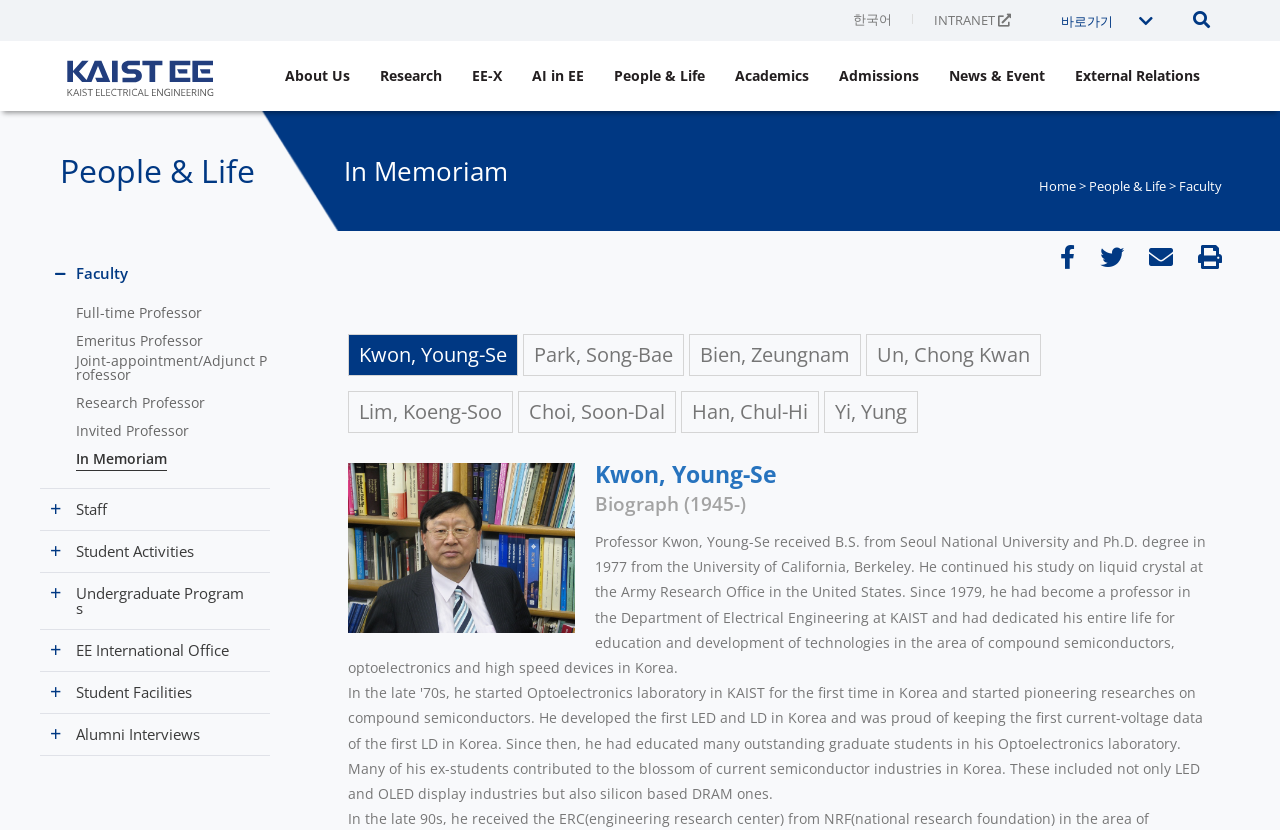How many links are there under the 'People & Life' menu?
Offer a detailed and exhaustive answer to the question.

I counted the number of links under the 'People & Life' menu and found nine links: Faculty, In Memoriam, Home, People & Life, Full-time Professor, Emeritus Professor, Joint-appointment/Adjunct Professor, Research Professor, and Invited Professor.